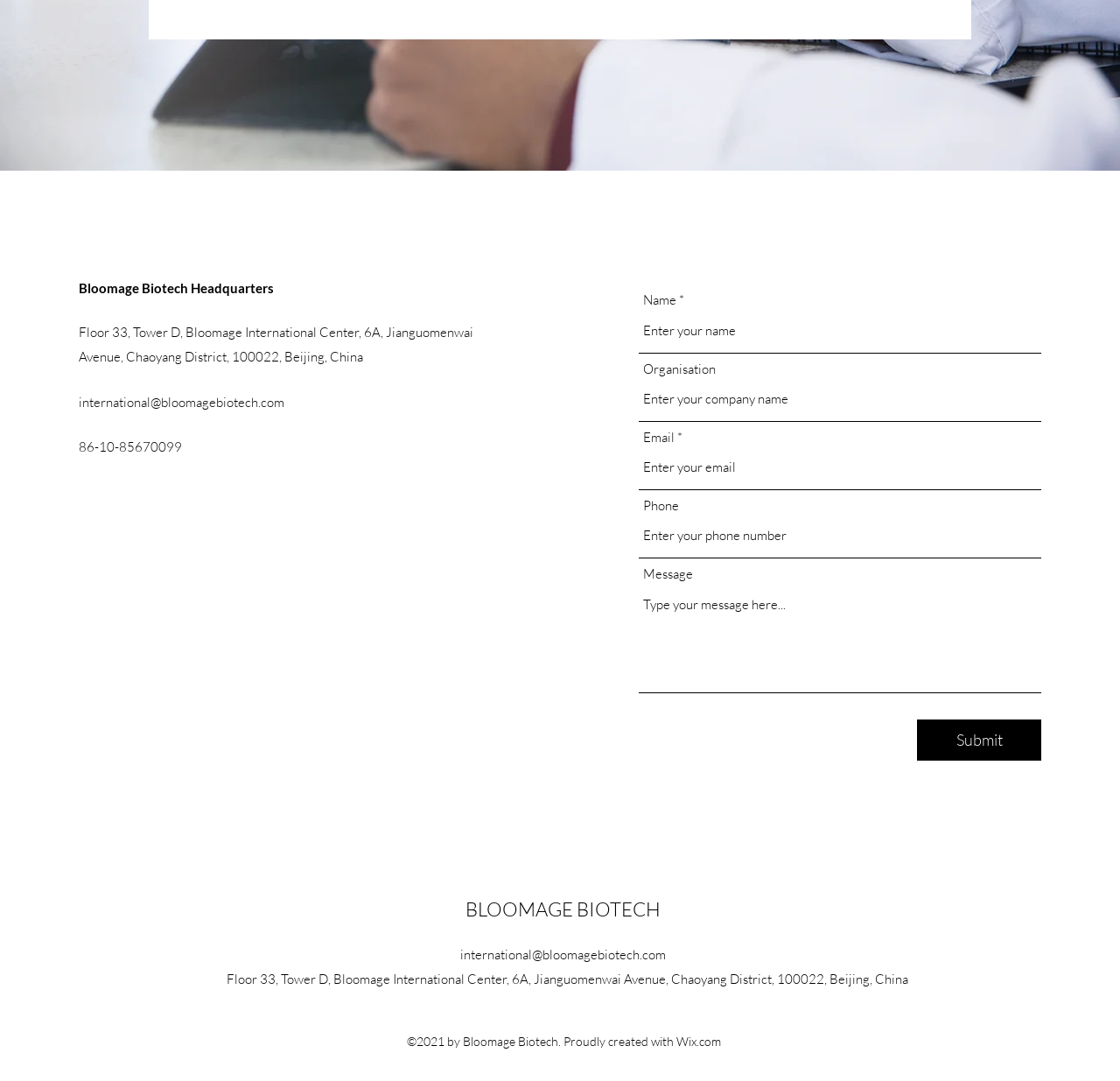For the given element description name="name" placeholder="Enter your name", determine the bounding box coordinates of the UI element. The coordinates should follow the format (top-left x, top-left y, bottom-right x, bottom-right y) and be within the range of 0 to 1.

[0.57, 0.286, 0.93, 0.327]